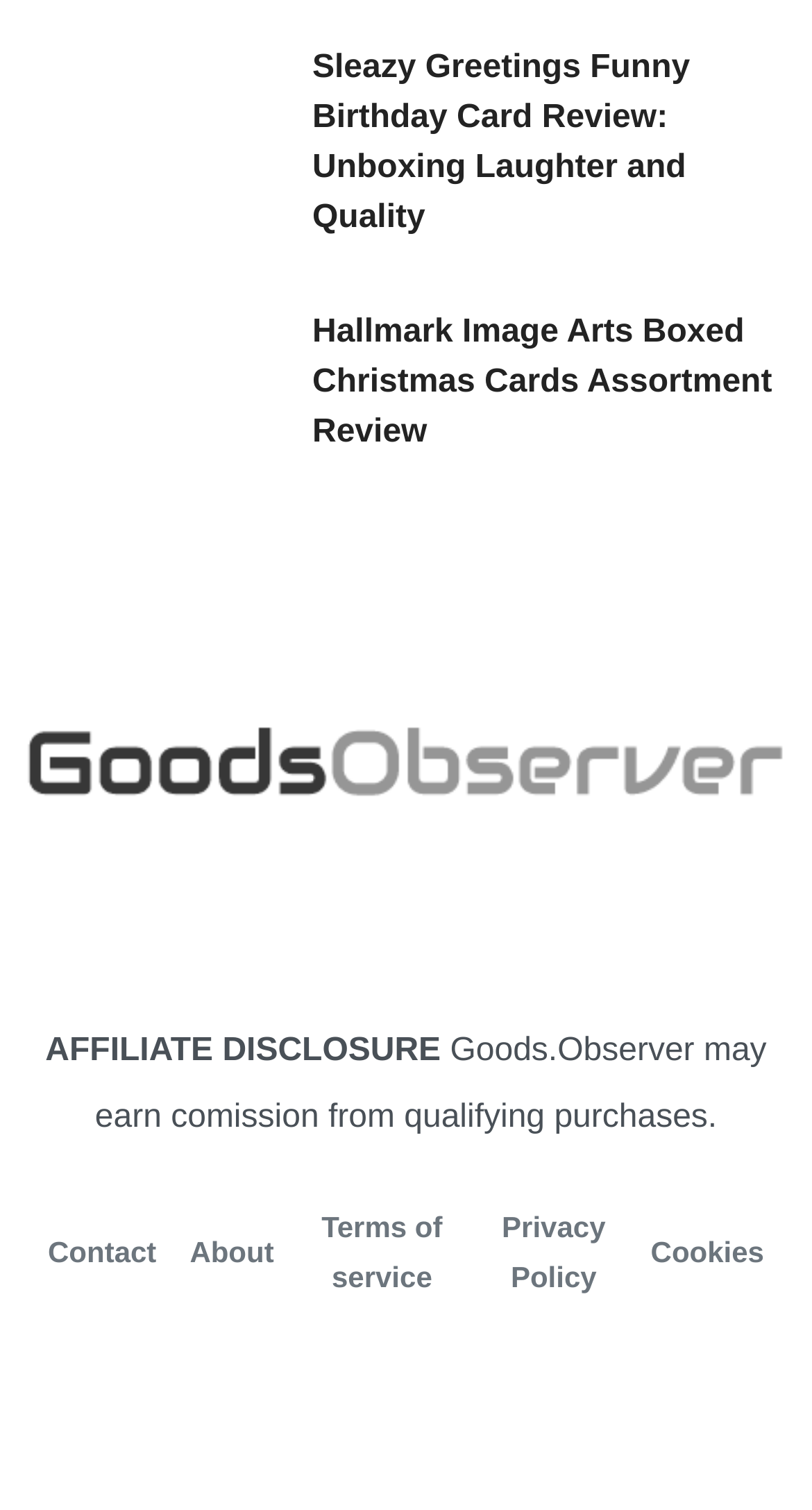Please identify the coordinates of the bounding box that should be clicked to fulfill this instruction: "Enter your name".

None